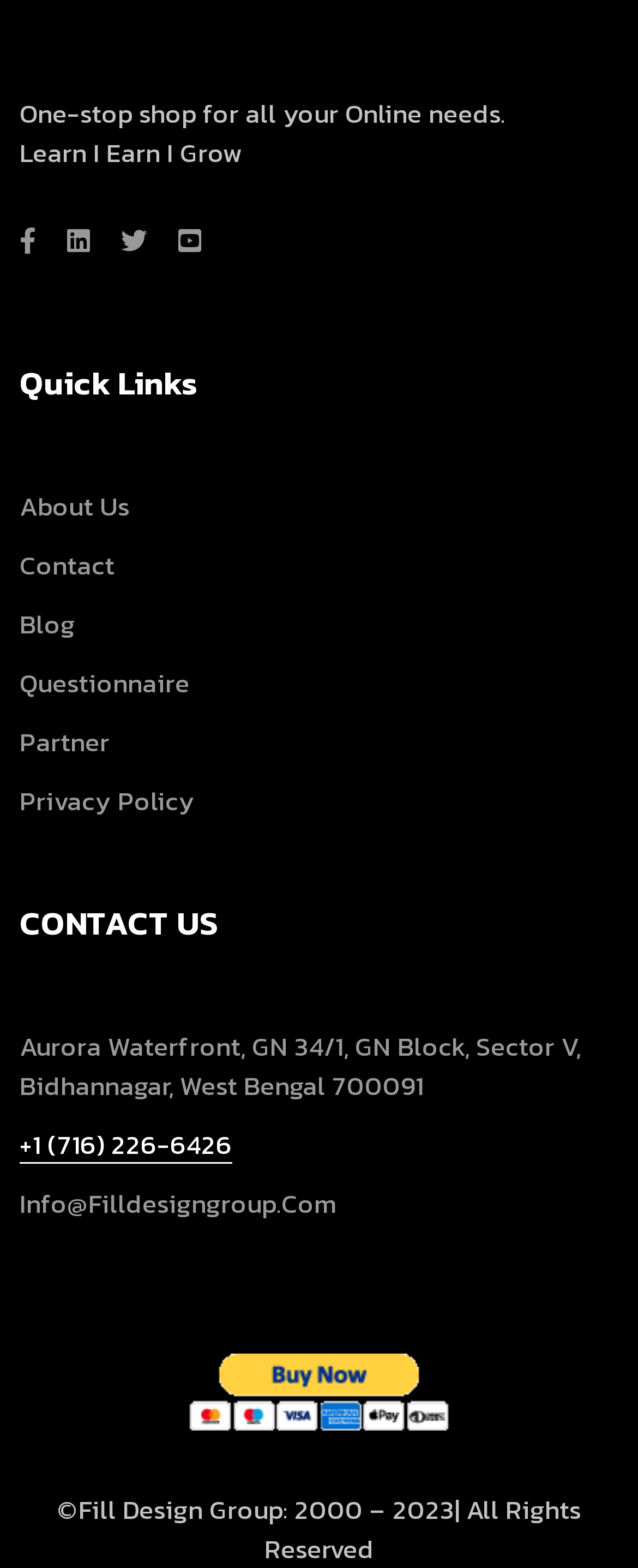Please identify the bounding box coordinates of where to click in order to follow the instruction: "Click the Contact link".

[0.031, 0.348, 0.179, 0.373]